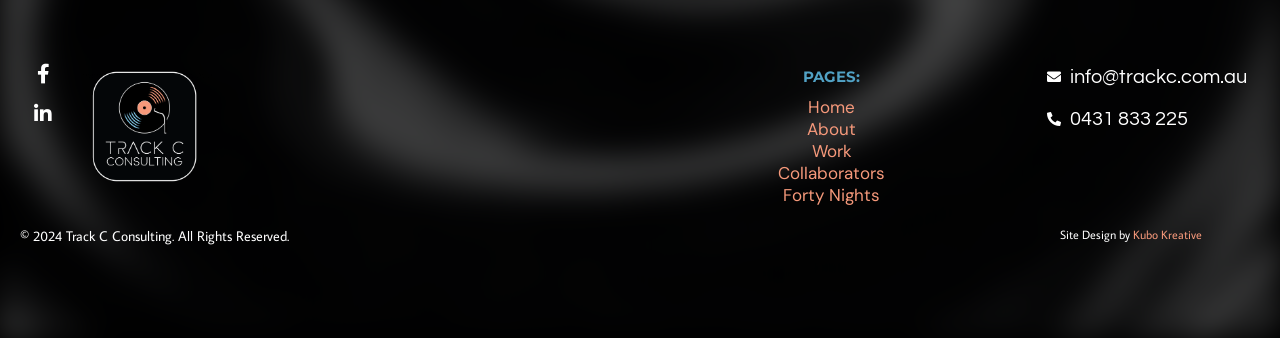Please specify the bounding box coordinates of the region to click in order to perform the following instruction: "View Facebook page".

[0.026, 0.189, 0.041, 0.248]